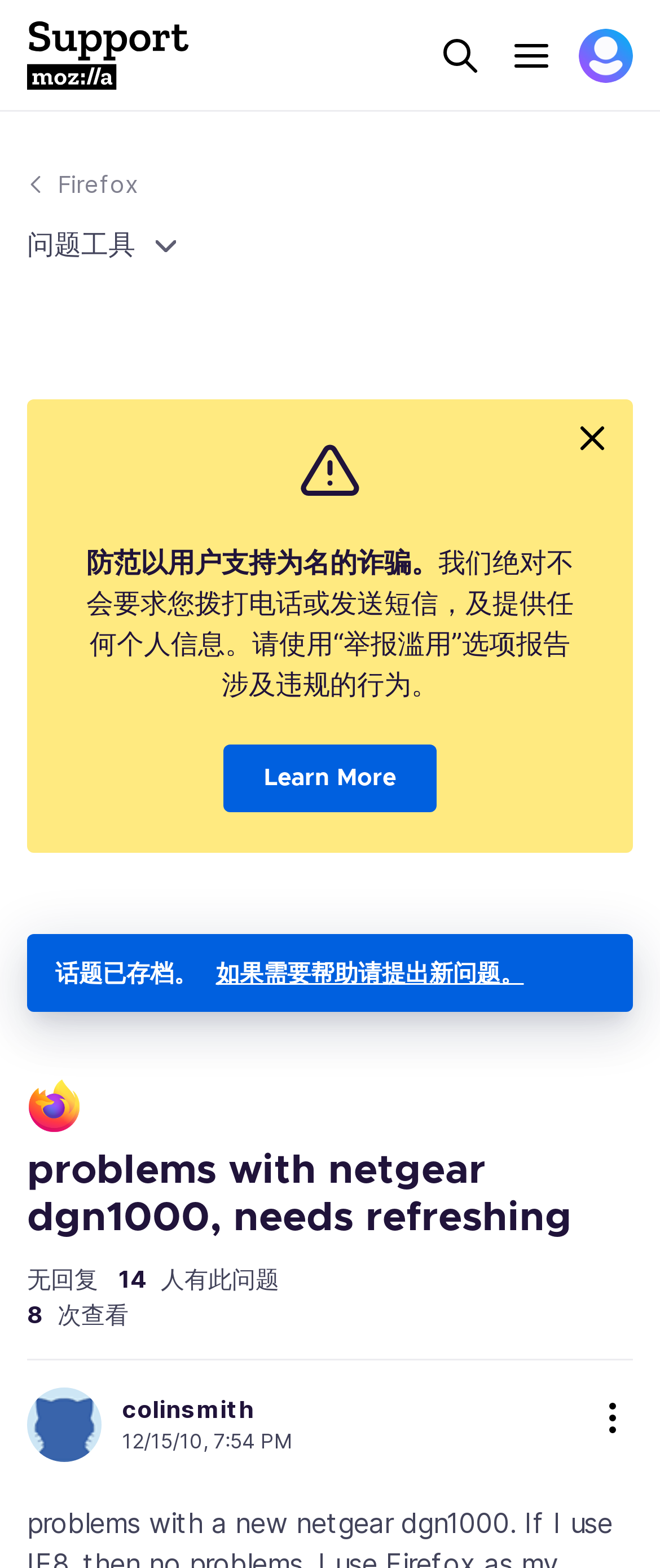Based on the image, give a detailed response to the question: How many replies are there to this topic?

The number of replies to this topic is indicated by the text '无回复' which means 'no replies'. This text is located at the bottom of the page with a bounding box of [0.041, 0.806, 0.149, 0.824].